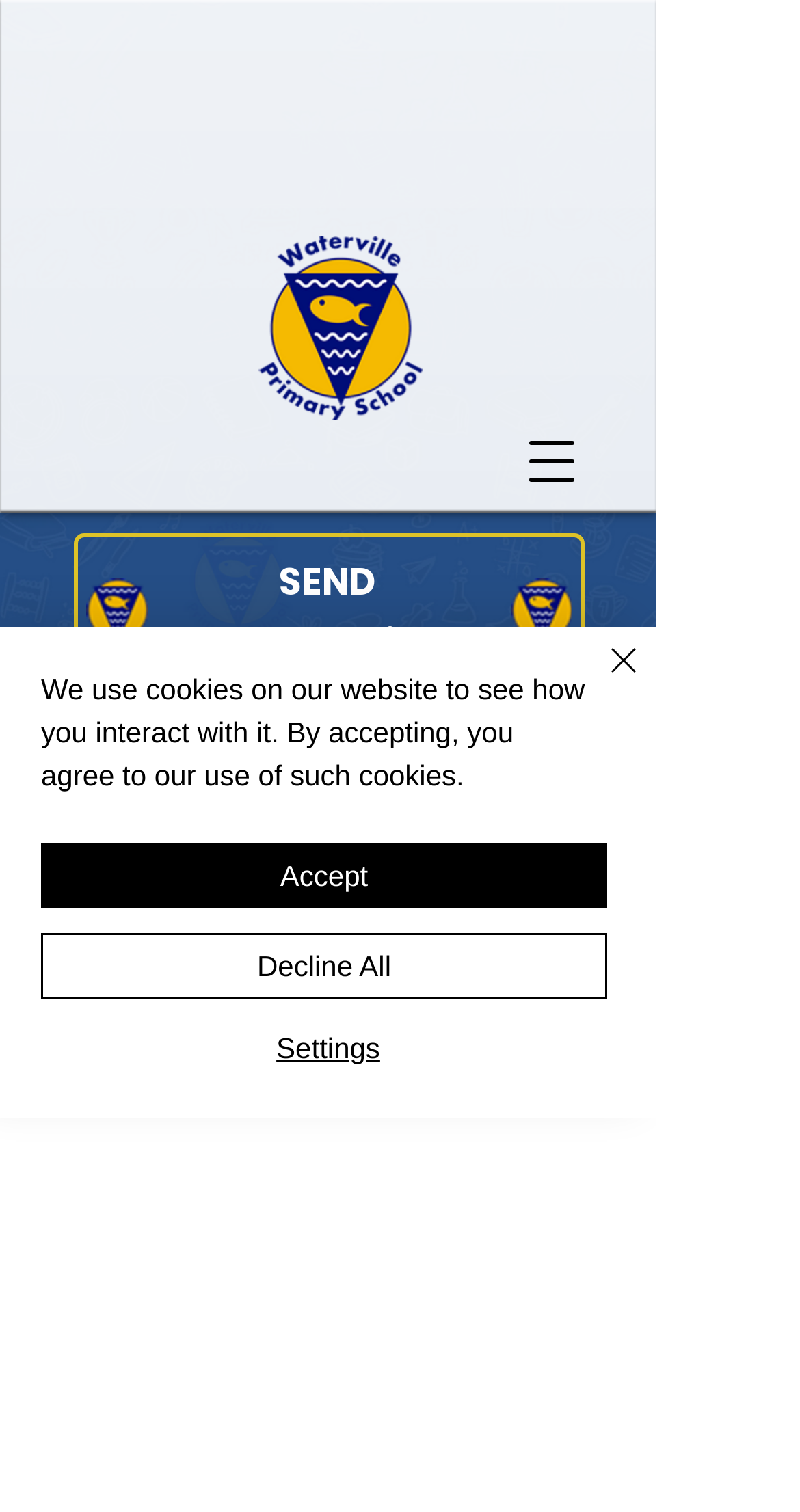What is the name of the school?
Please respond to the question with as much detail as possible.

The name of the school can be inferred from the logo images 'waterville Logo Small.png' and 'waterville Logo Very Small.png' which appear multiple times on the webpage, indicating that the webpage is related to Waterville Primary school.